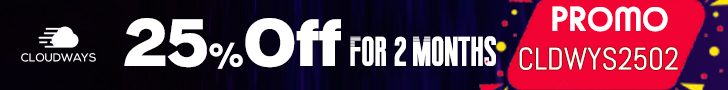Answer the following query with a single word or phrase:
How long is the discount valid?

2 months